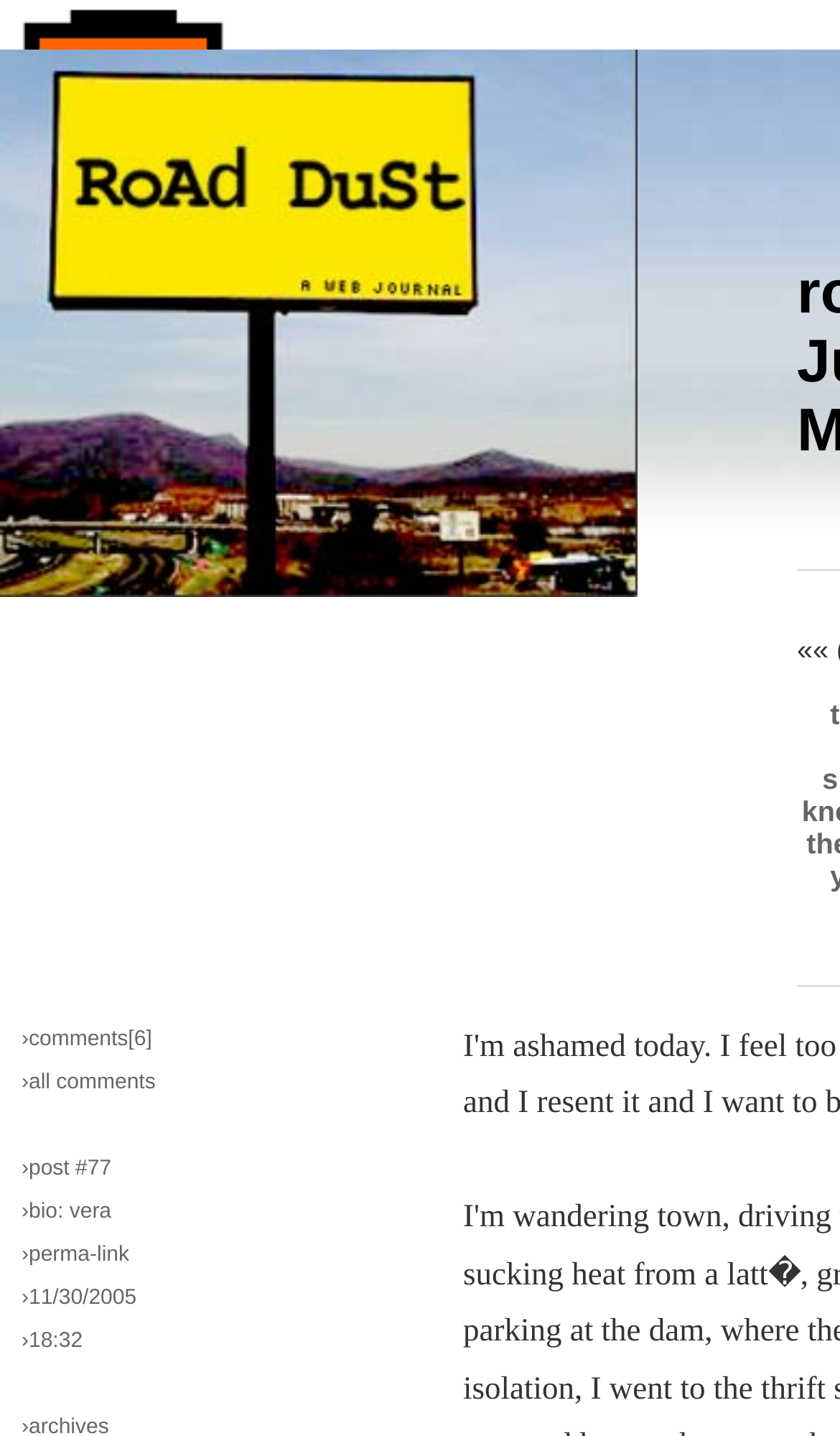Give a detailed explanation of the elements present on the webpage.

The webpage appears to be a blog post or an article page. At the top left corner, there is a link labeled "HOME" accompanied by an image, which suggests a navigation element to return to the homepage. 

Below the navigation element, there is a table cell containing several links. These links are positioned in a vertical column, with the first link being "›comments[6]" followed by "›all comments", "›post #77", "›bio: vera", "›perma-link", "›11/30/2005", and "›18:32" in that order from top to bottom. The links seem to be related to the blog post or article, possibly providing additional information or navigation options.